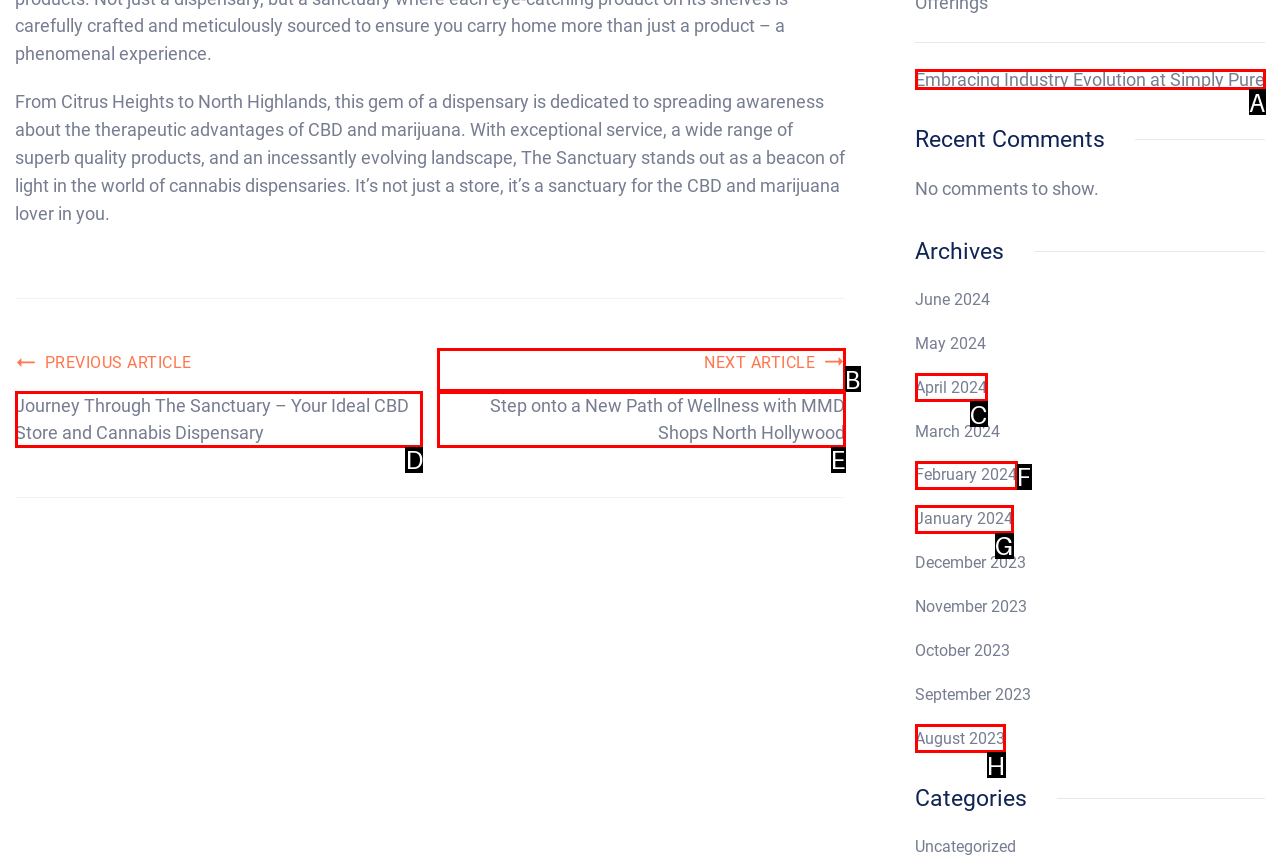Select the option that matches this description: January 2024
Answer by giving the letter of the chosen option.

G